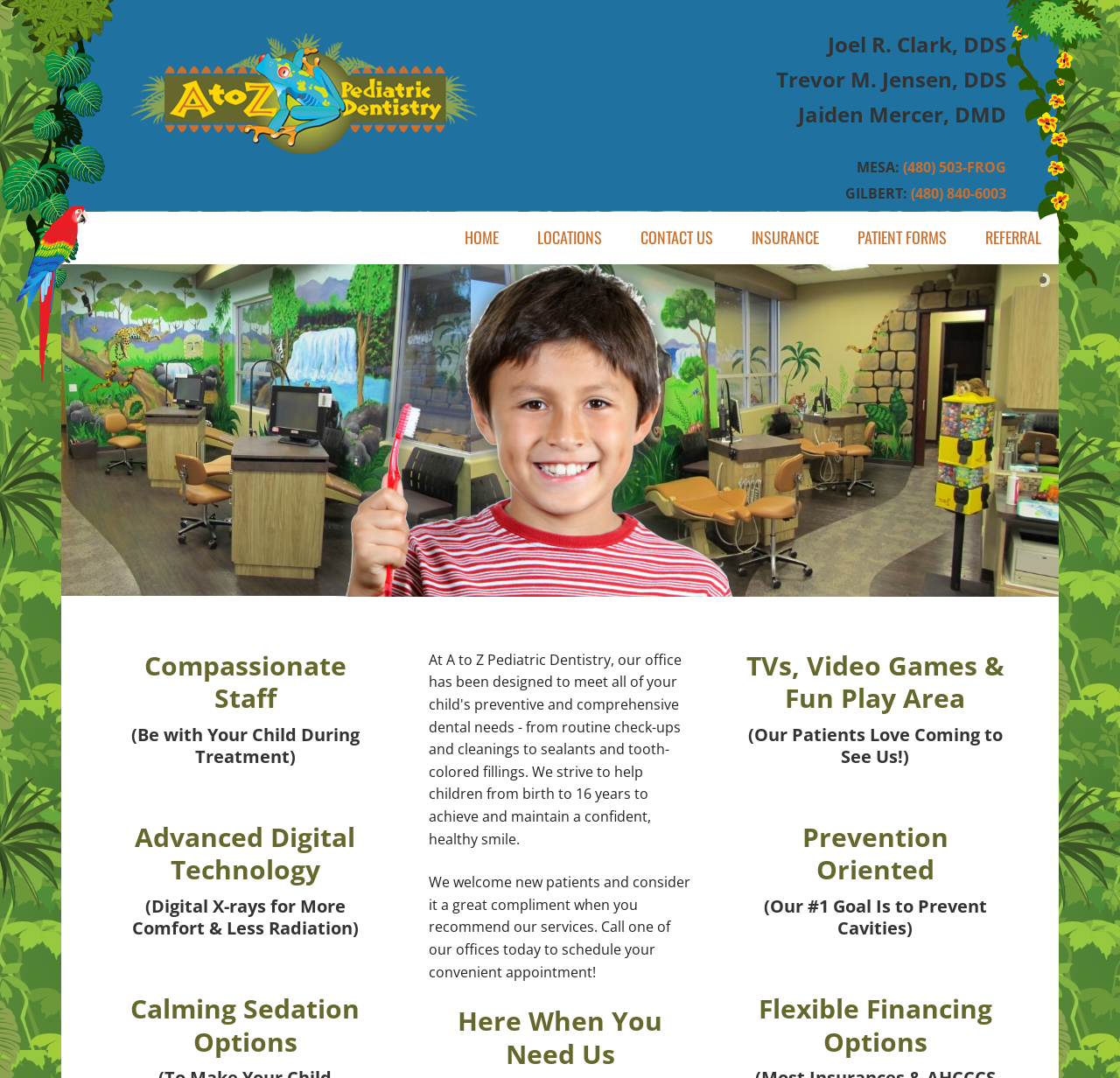Determine the coordinates of the bounding box that should be clicked to complete the instruction: "Call the MESA office". The coordinates should be represented by four float numbers between 0 and 1: [left, top, right, bottom].

[0.806, 0.146, 0.898, 0.164]